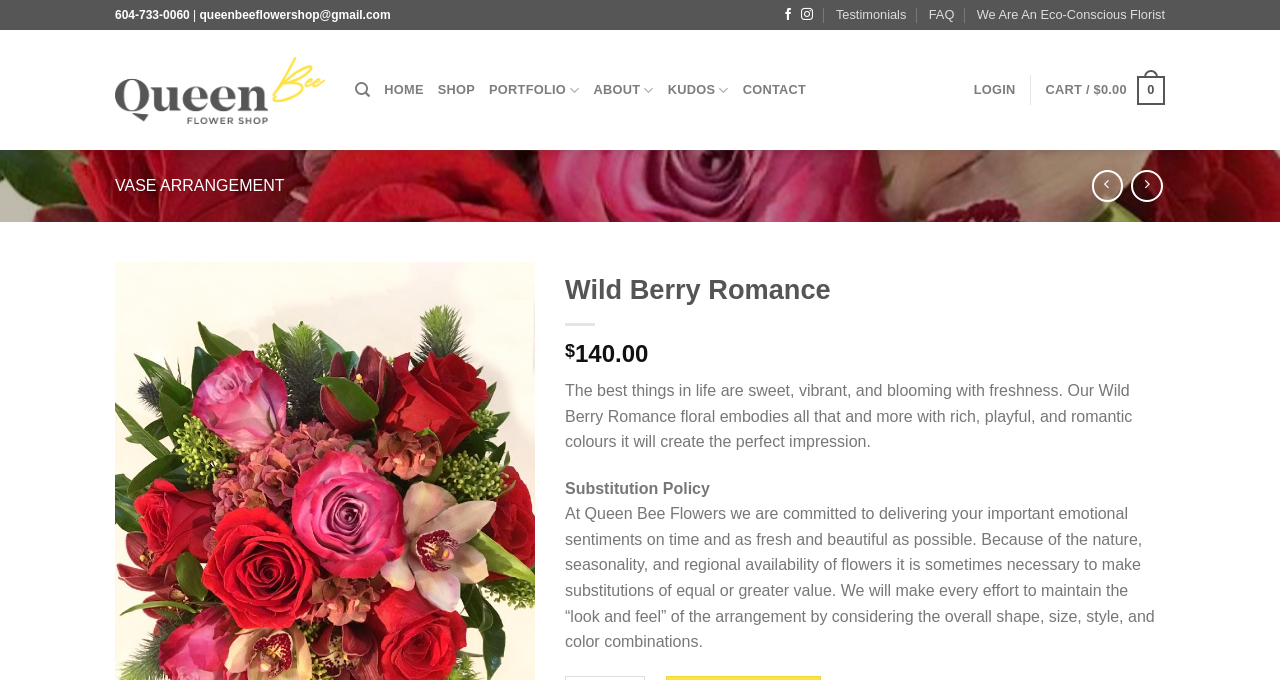Determine the coordinates of the bounding box for the clickable area needed to execute this instruction: "Search for something".

None